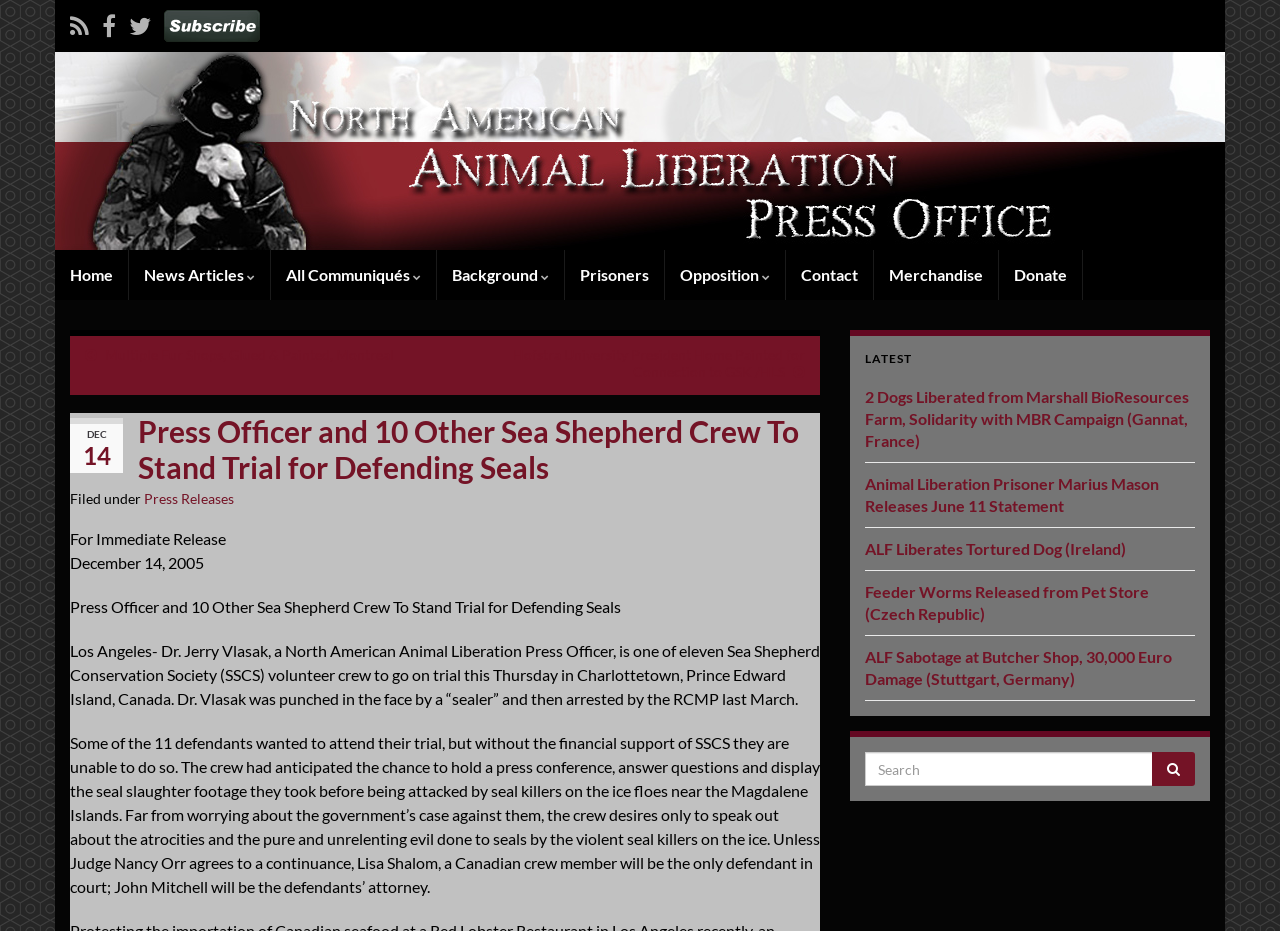Can you provide the bounding box coordinates for the element that should be clicked to implement the instruction: "Read the 'Press Officer and 10 Other Sea Shepherd Crew To Stand Trial for Defending Seals' article"?

[0.055, 0.444, 0.641, 0.521]